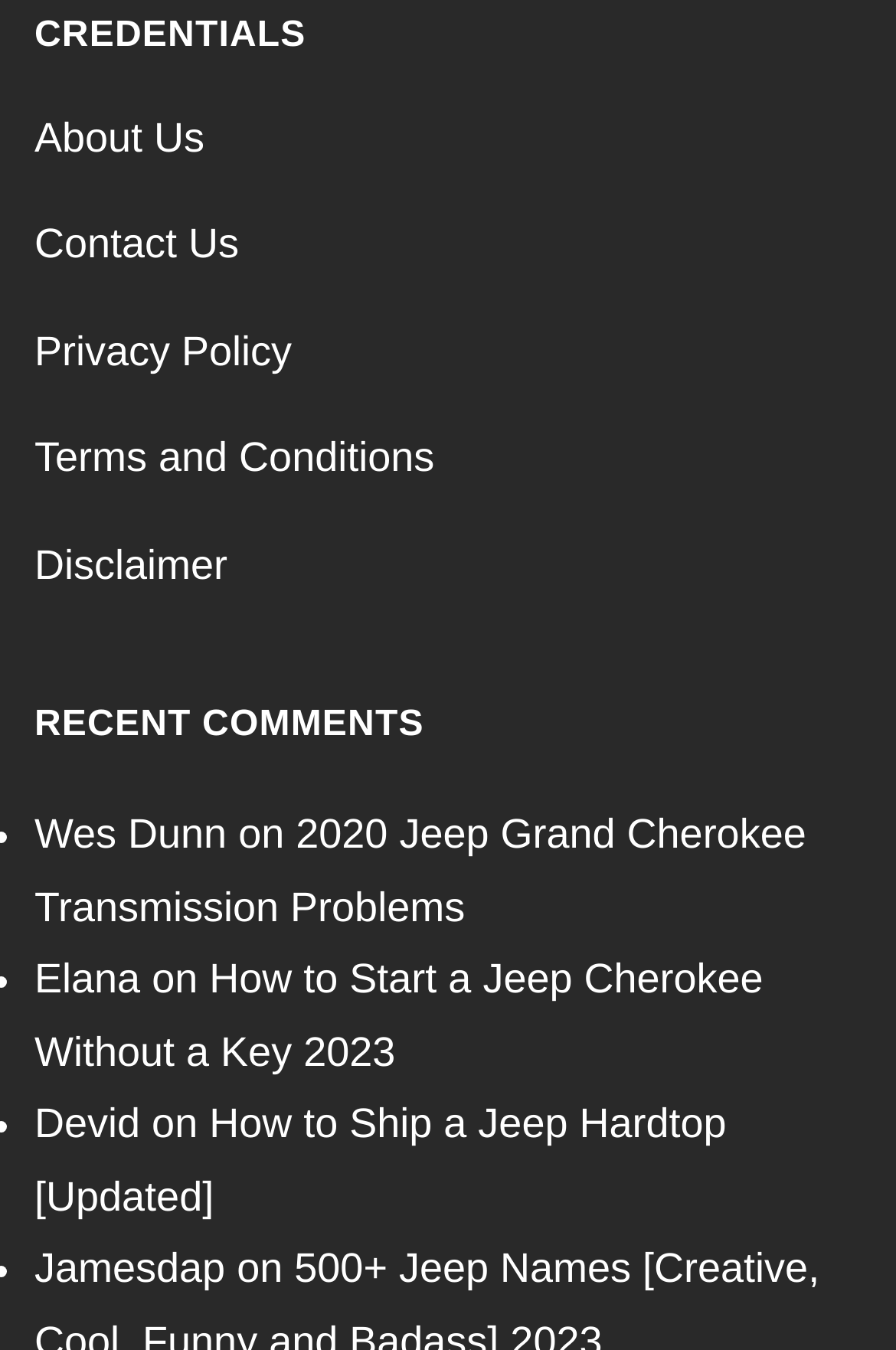Please find the bounding box coordinates of the element's region to be clicked to carry out this instruction: "Read recent comment from Wes Dunn".

[0.038, 0.601, 0.253, 0.635]